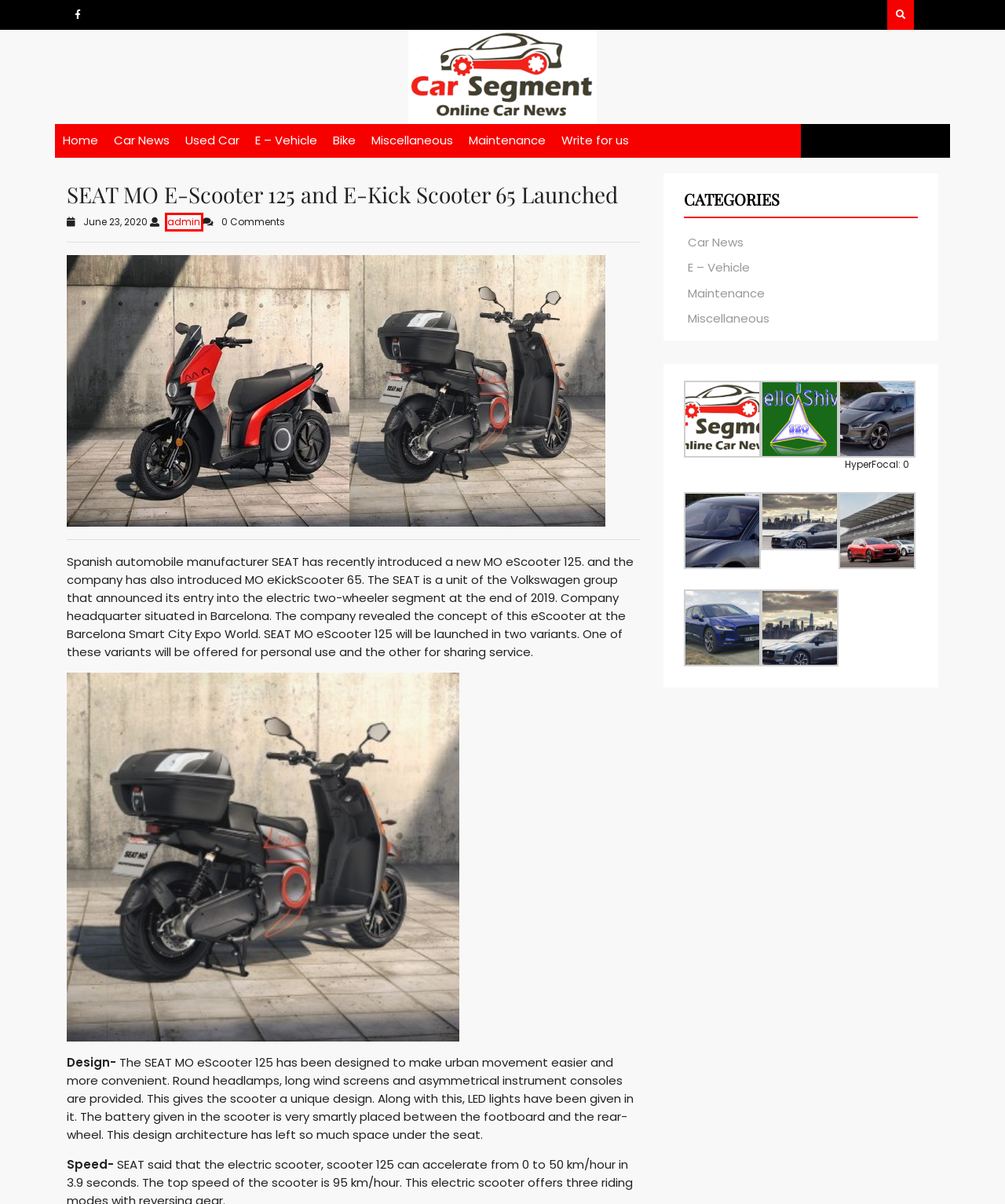Look at the screenshot of a webpage where a red bounding box surrounds a UI element. Your task is to select the best-matching webpage description for the new webpage after you click the element within the bounding box. The available options are:
A. Bike Archives - Car Segments
B. Maintenance Archives - Car Segments
C. Used Car Archives - Car Segments
D. admin, Author at Car Segments
E. Car Segments - CAR News & Updates in India
F. Car News Archives - Car Segments
G. Miscellaneous Archives - Car Segments
H. Write for us - Car Segments

D